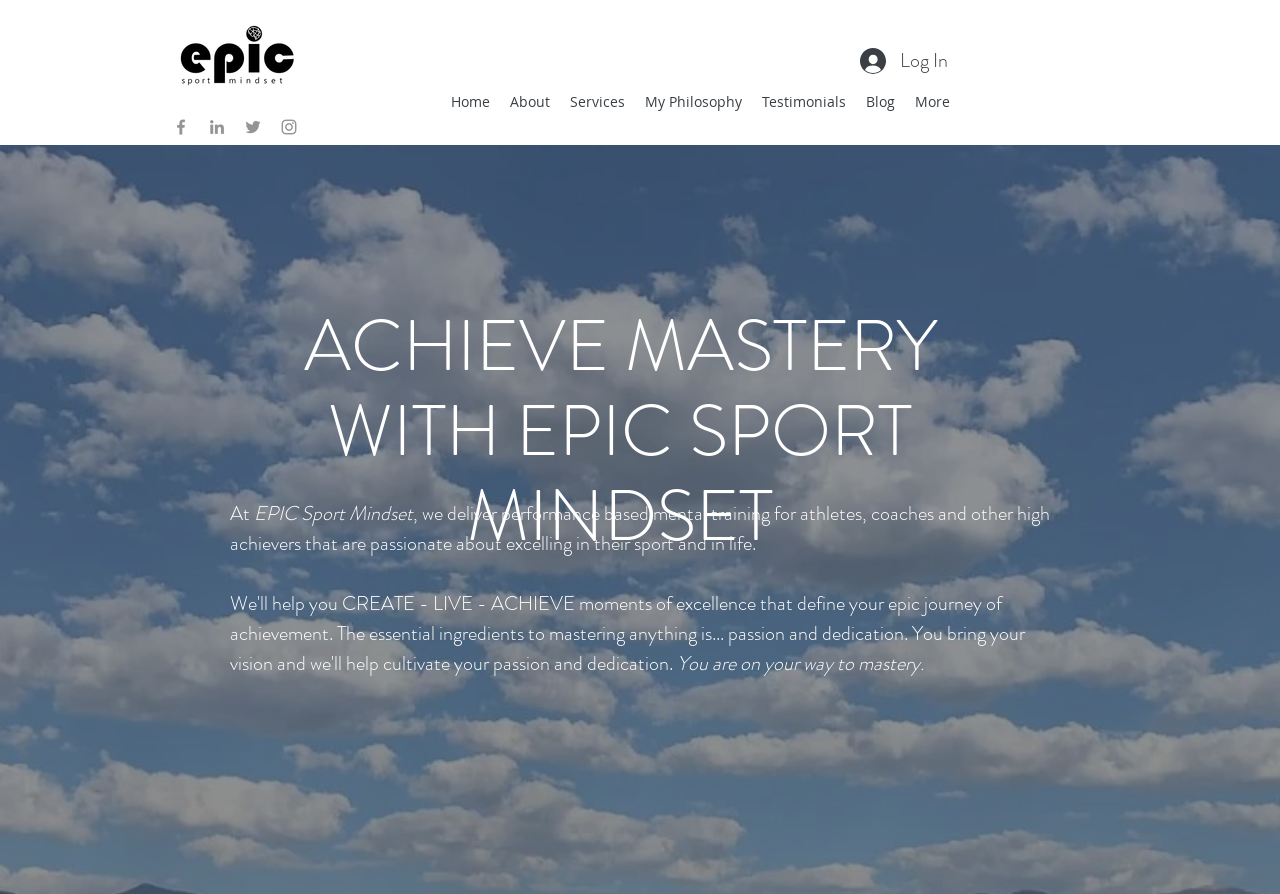Identify the bounding box coordinates of the clickable region required to complete the instruction: "Learn about the County Superintendent of Schools Dr. Al Mijares". The coordinates should be given as four float numbers within the range of 0 and 1, i.e., [left, top, right, bottom].

None